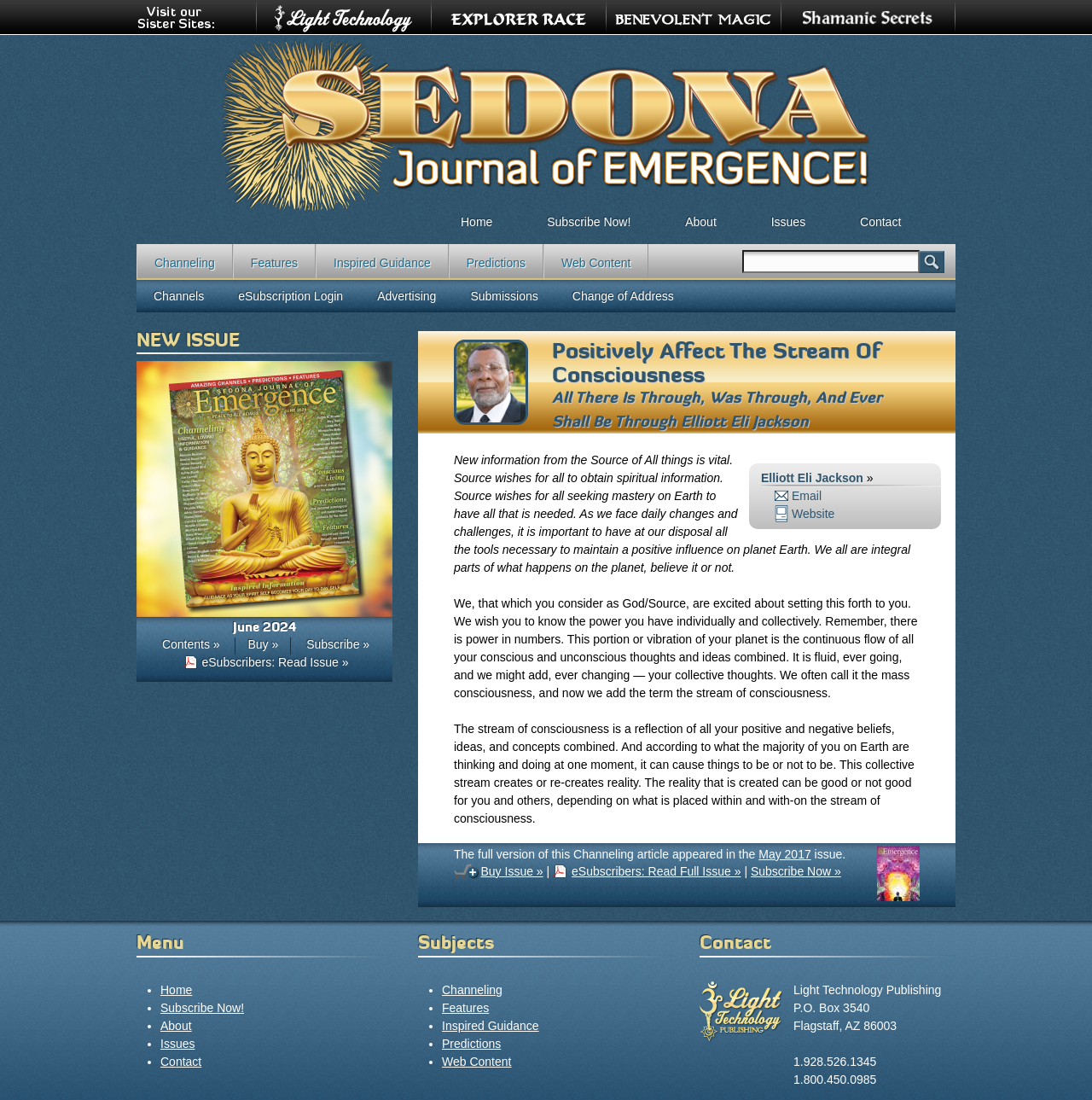Locate the bounding box coordinates of the region to be clicked to comply with the following instruction: "shop online". The coordinates must be four float numbers between 0 and 1, in the form [left, top, right, bottom].

None